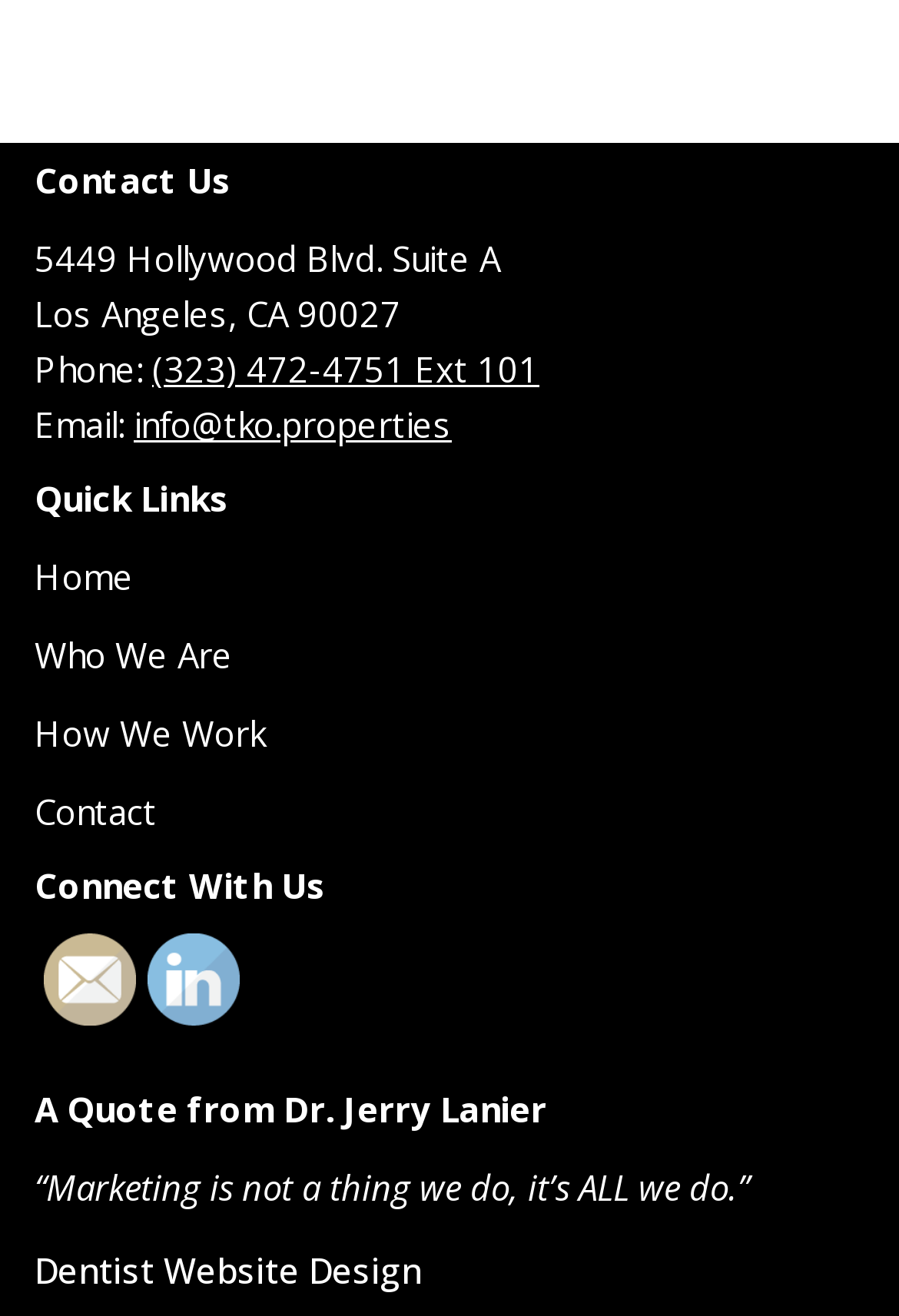What is the company's email address? Using the information from the screenshot, answer with a single word or phrase.

info@tko.properties